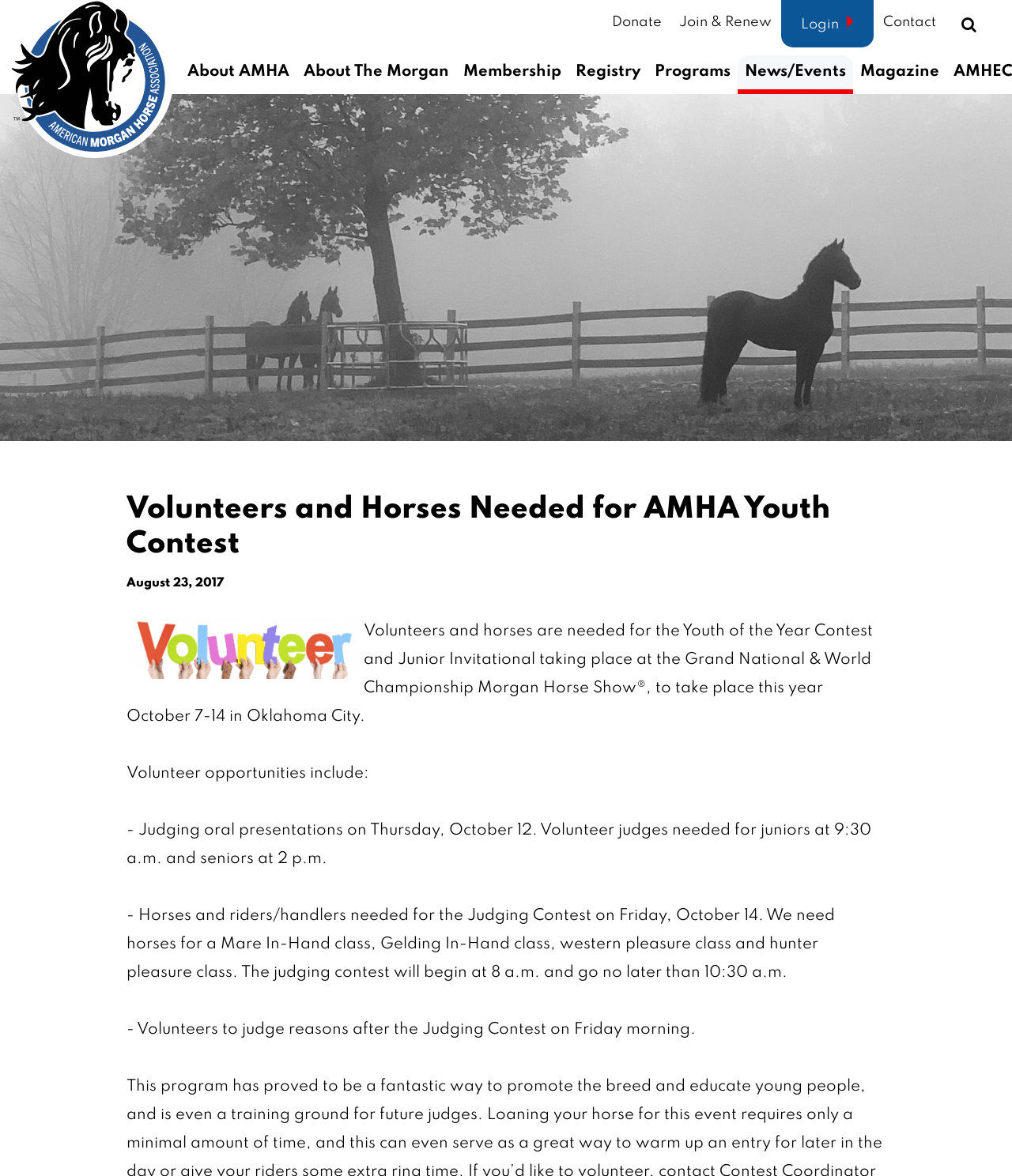Extract the main heading from the webpage content.

Volunteers and Horses Needed for AMHA Youth Contest